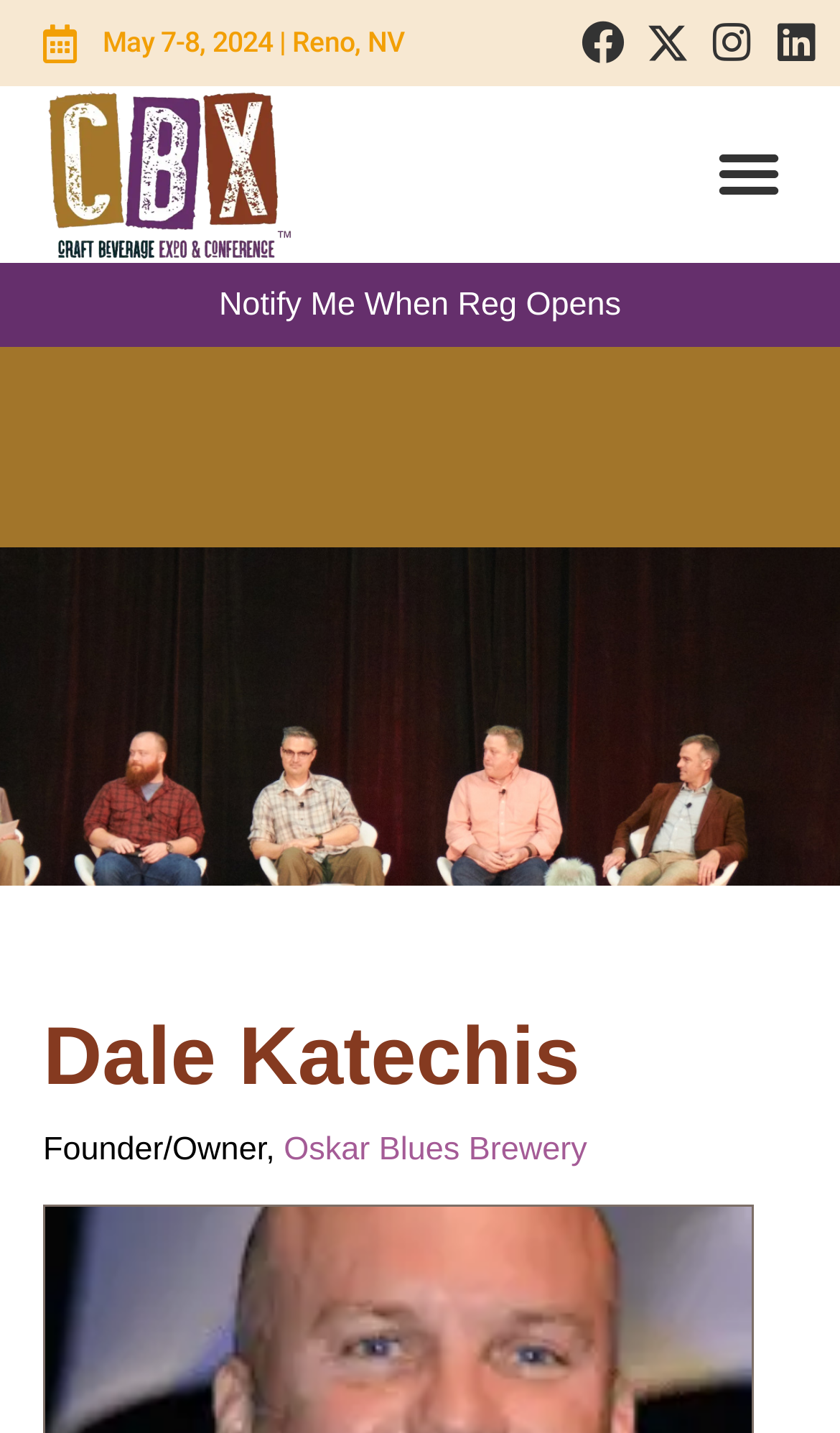Provide a short answer using a single word or phrase for the following question: 
What is the date of the Craft Beverage Expo?

May 7-8, 2024